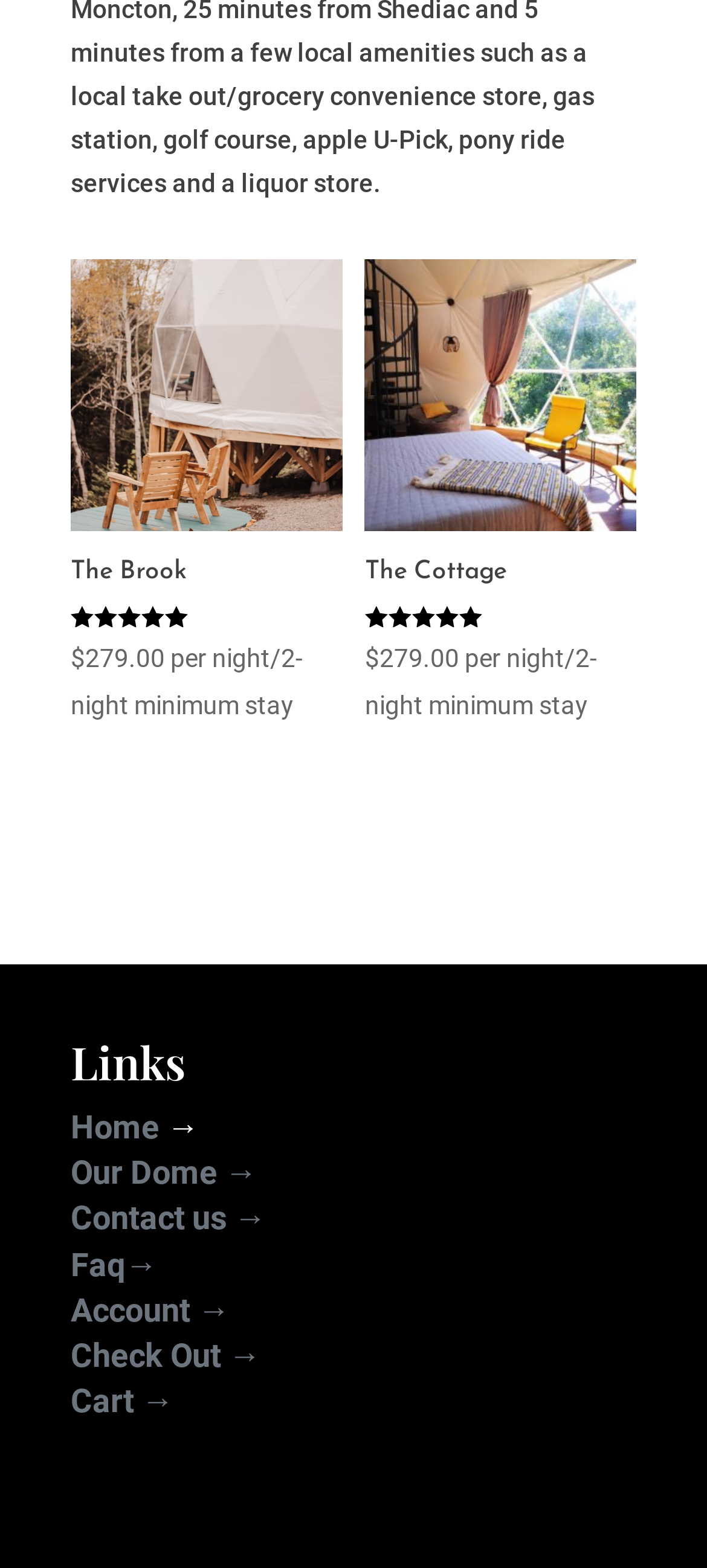Identify the bounding box for the UI element described as: "Our Dome →". The coordinates should be four float numbers between 0 and 1, i.e., [left, top, right, bottom].

[0.1, 0.736, 0.364, 0.76]